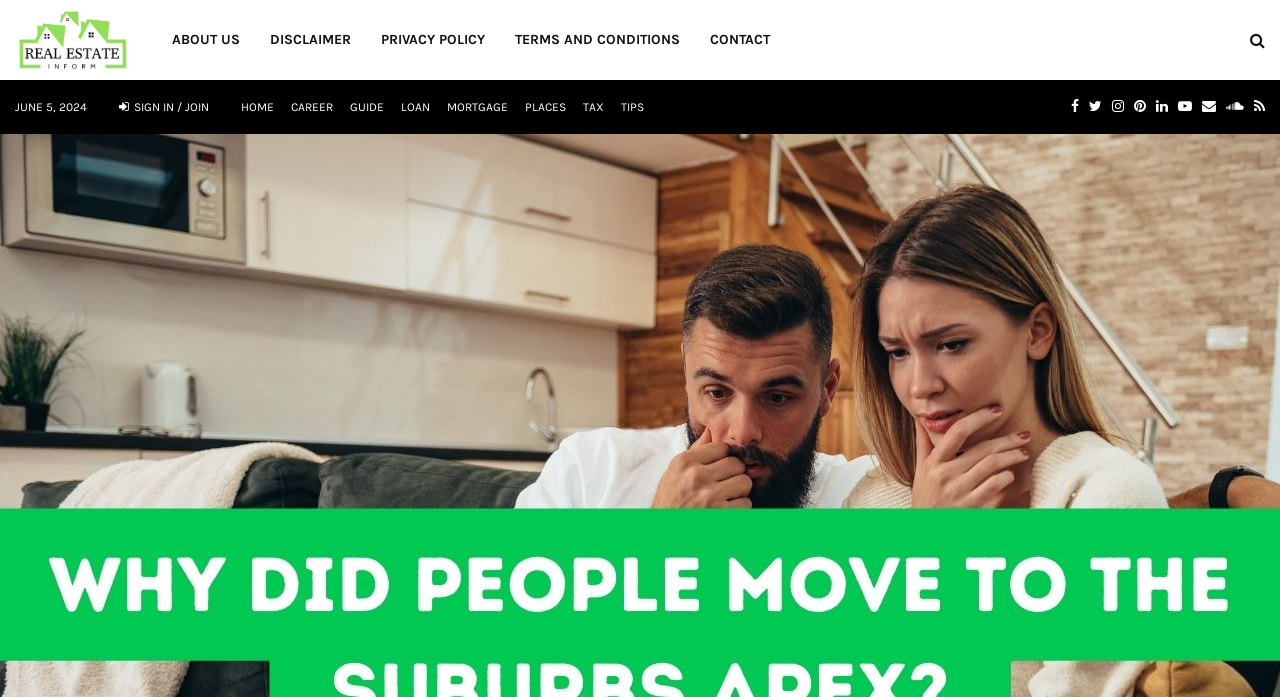Find the bounding box coordinates for the area you need to click to carry out the instruction: "Check the 'FACEBOOK' social media link". The coordinates should be four float numbers between 0 and 1, indicated as [left, top, right, bottom].

[0.837, 0.115, 0.843, 0.192]